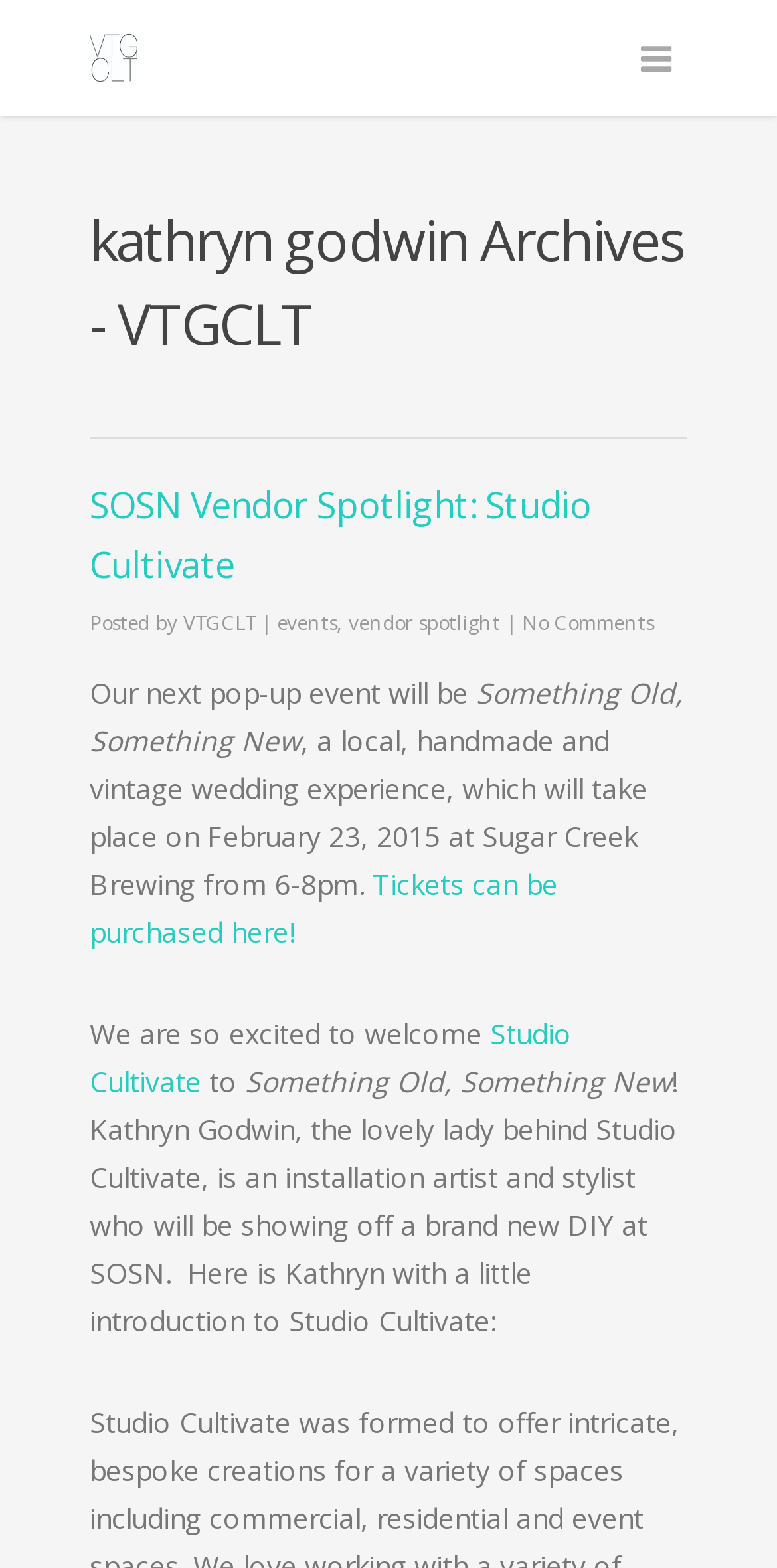Locate the heading on the webpage and return its text.

kathryn godwin Archives - VTGCLT